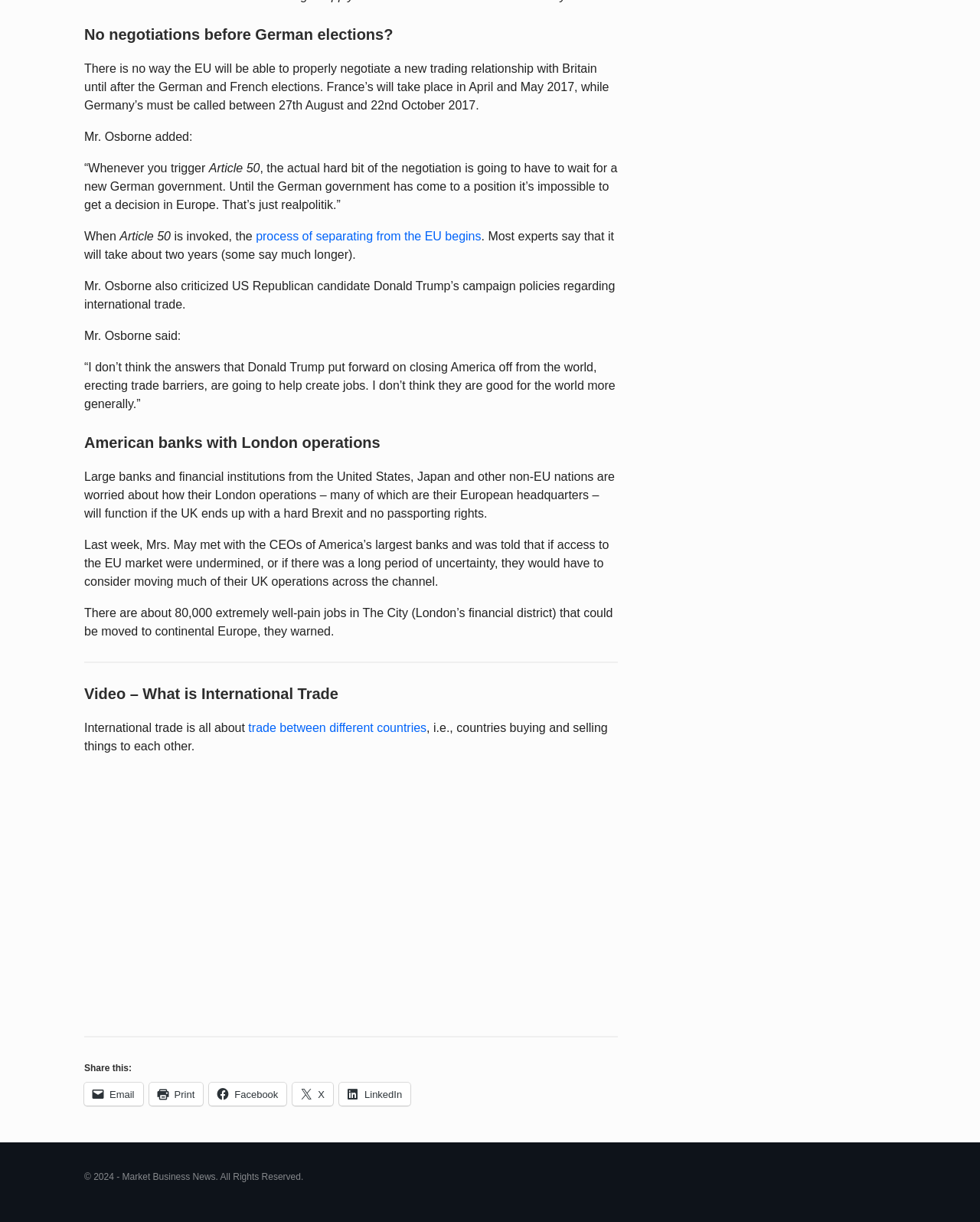What is the topic of the video mentioned in the article?
Look at the screenshot and provide an in-depth answer.

The article mentions a video titled 'What is International Trade', which explains that international trade is about countries buying and selling things to each other. The video is likely a brief introduction to the concept of international trade.